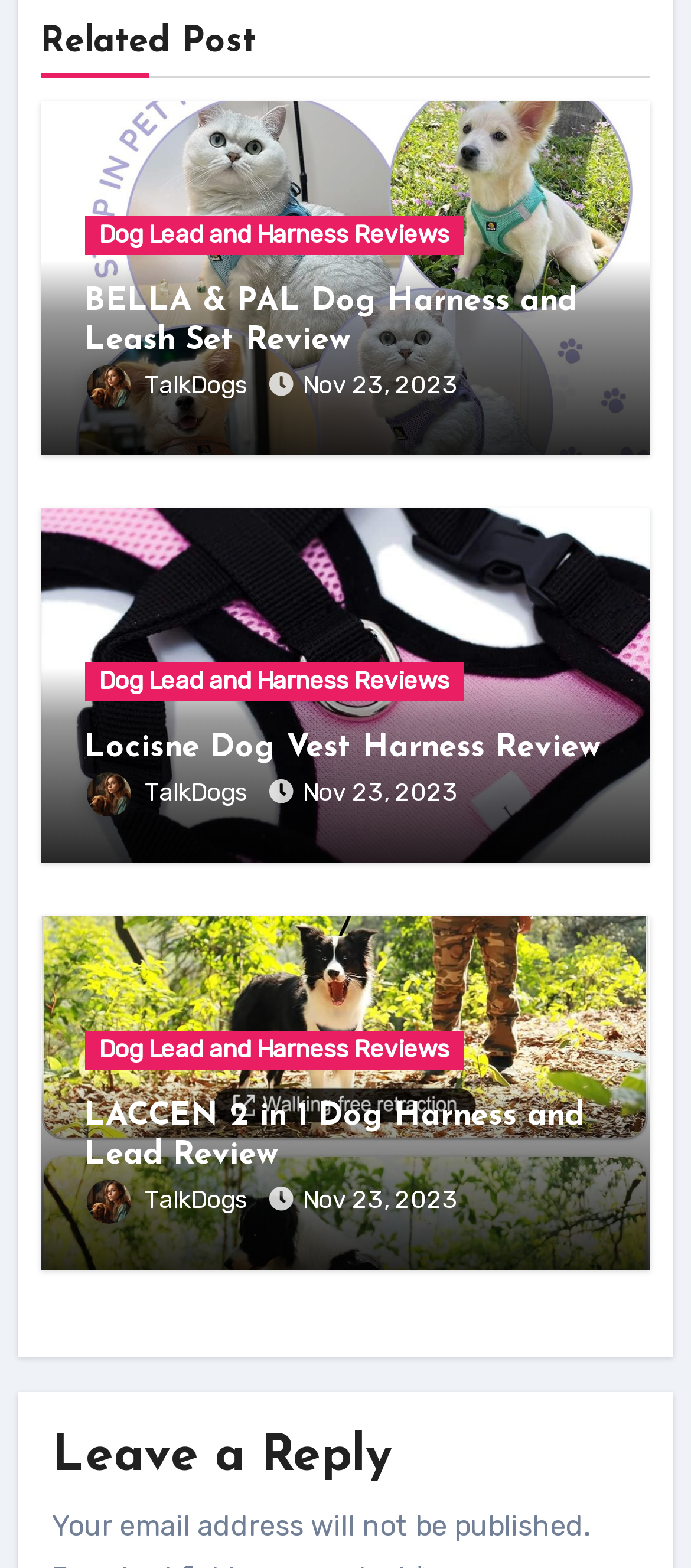Answer the question with a single word or phrase: 
Who is the author of the reviews?

Emily - Talk Dogs Owner